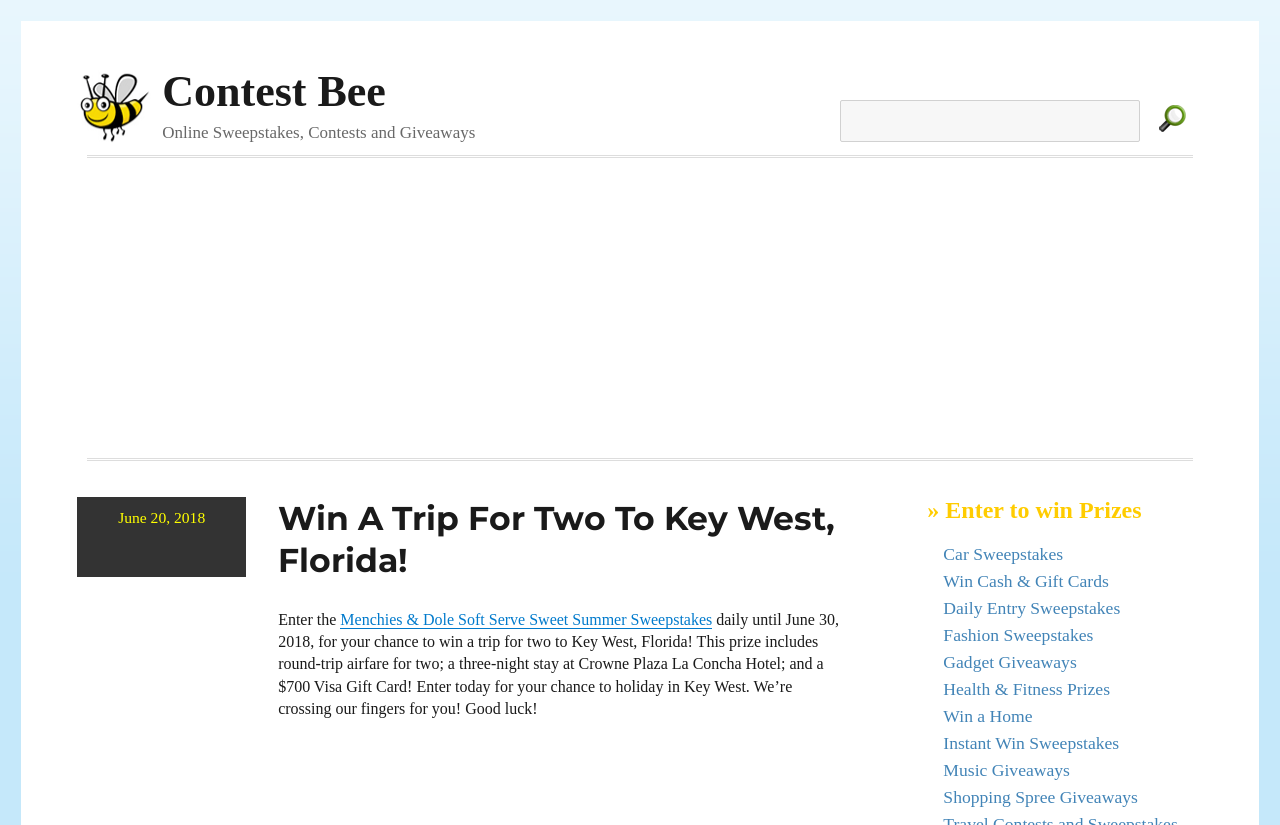What is the deadline to enter the sweepstakes?
Provide an in-depth answer to the question, covering all aspects.

The sweepstakes description states that you can enter the Menchies & Dole Soft Serve Sweet Summer Sweepstakes daily until June 30, 2018.